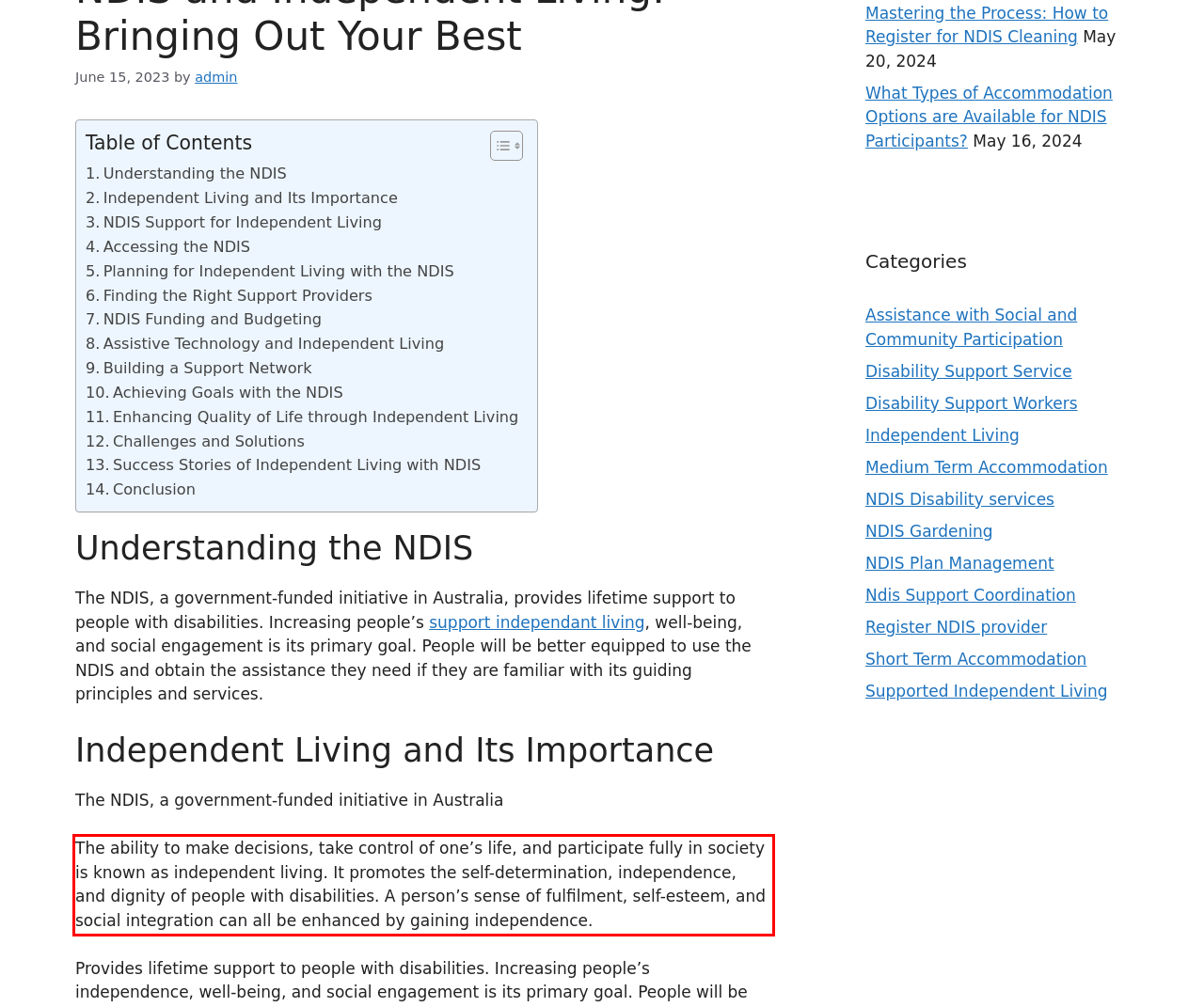You are given a screenshot of a webpage with a UI element highlighted by a red bounding box. Please perform OCR on the text content within this red bounding box.

The ability to make decisions, take control of one’s life, and participate fully in society is known as independent living. It promotes the self-determination, independence, and dignity of people with disabilities. A person’s sense of fulfilment, self-esteem, and social integration can all be enhanced by gaining independence.